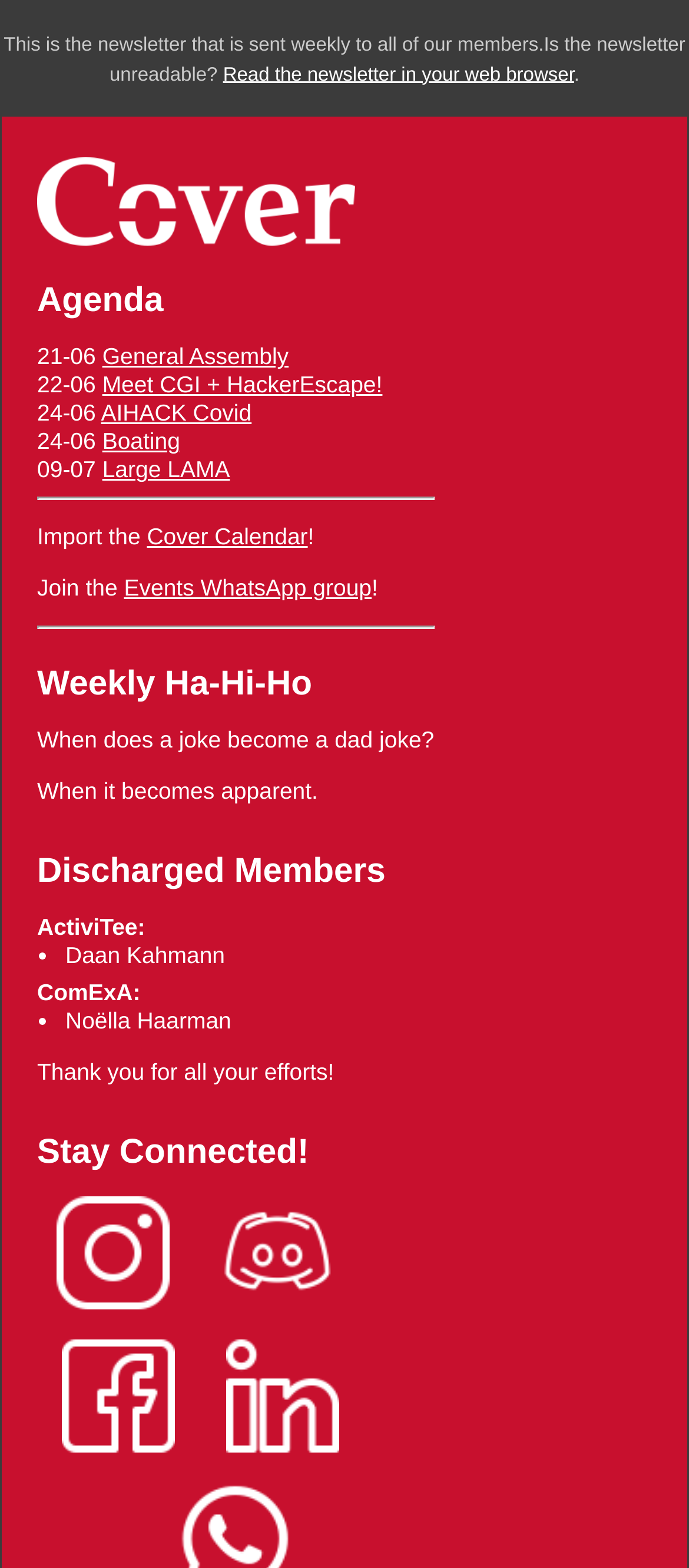Identify the bounding box coordinates of the region I need to click to complete this instruction: "View Instagram".

[0.082, 0.821, 0.246, 0.838]